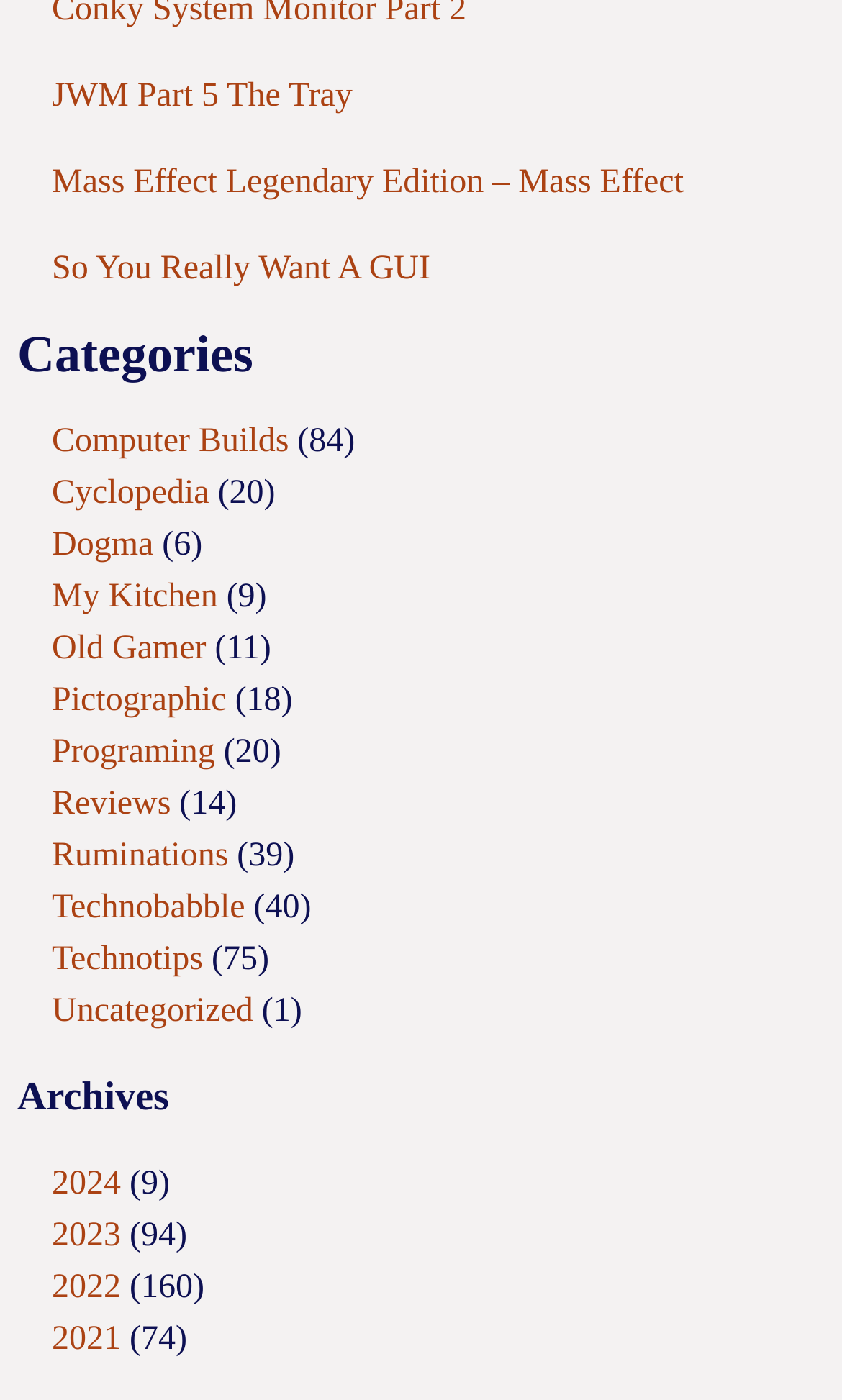What are the categories listed on the webpage?
Please give a detailed and elaborate explanation in response to the question.

By examining the webpage, I found a heading 'Categories' followed by a list of links, including 'Computer Builds', 'Cyclopedia', 'Dogma', and others. These links are likely categories that organize the content of the webpage.